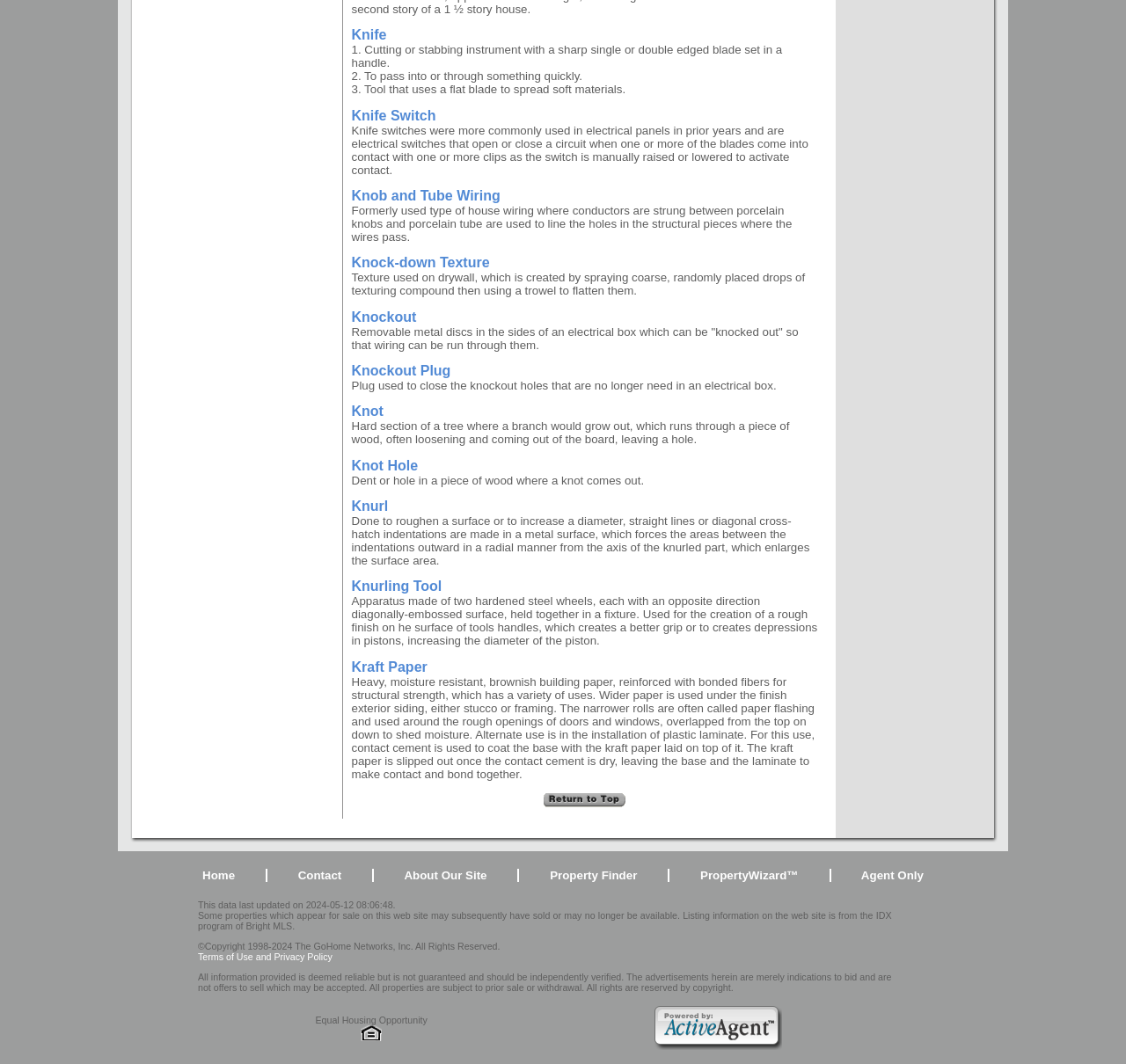What is the copyright year range of the webpage?
Please look at the screenshot and answer using one word or phrase.

1998-2024